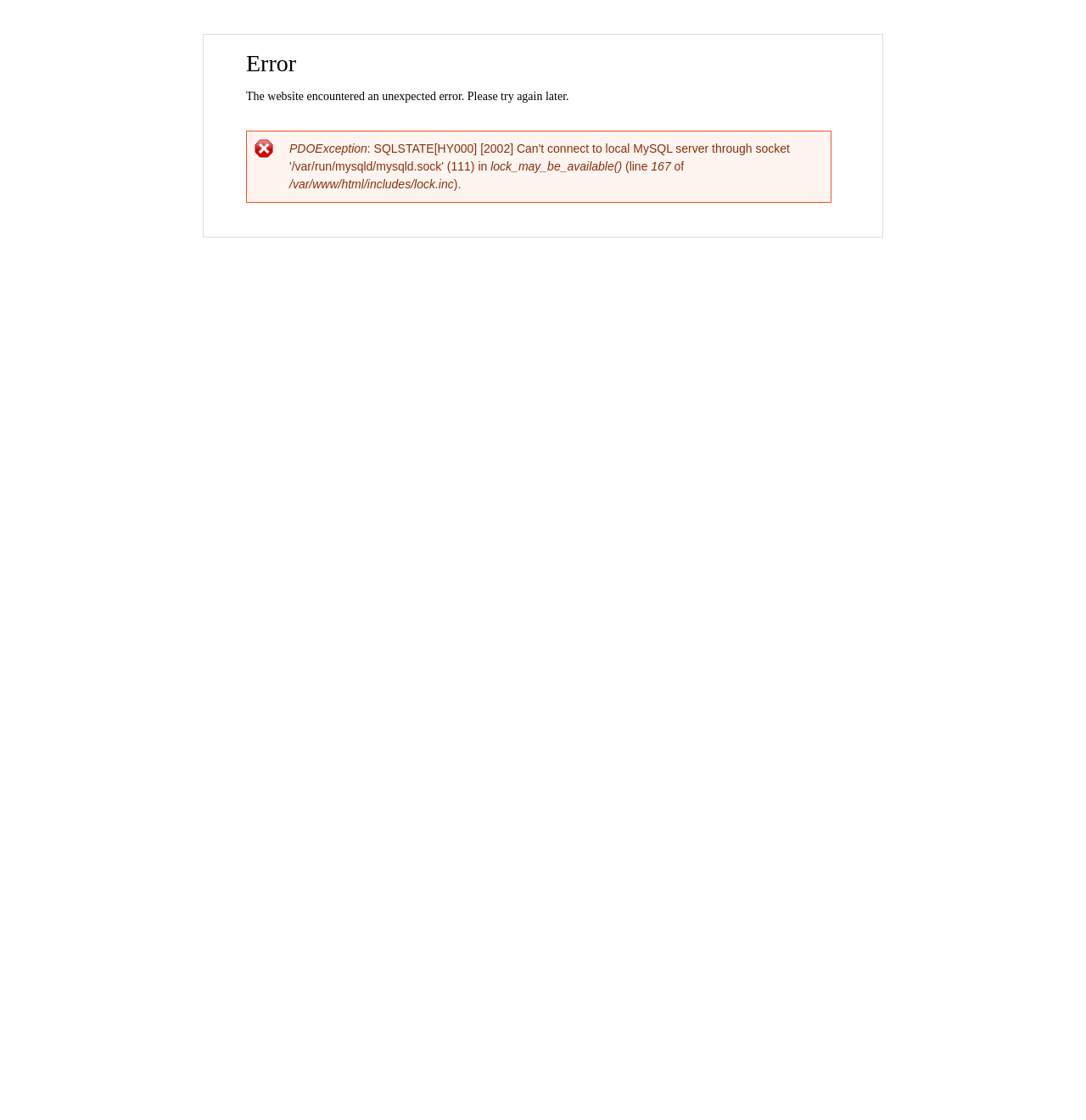Describe in detail what you see on the webpage.

The webpage displays an error message. At the top, there is a link to "Skip to main content" positioned slightly to the right of the center. Below this link, a prominent heading "Error" is displayed, taking up a significant portion of the page's width. 

Underneath the "Error" heading, a paragraph of text explains that the website encountered an unexpected error and asks the user to try again later. This text is positioned slightly to the left of the center and spans about half of the page's width.

Further down, a secondary heading "Error message" is displayed, followed by a series of static text elements that provide more detailed information about the error. These text elements are positioned to the left and right of the center, with some of them aligned vertically. The text includes the error type "PDOException", a function name "lock_may_be_available()", and a file path "/var/www/html/includes/lock.inc" along with a line number "167".